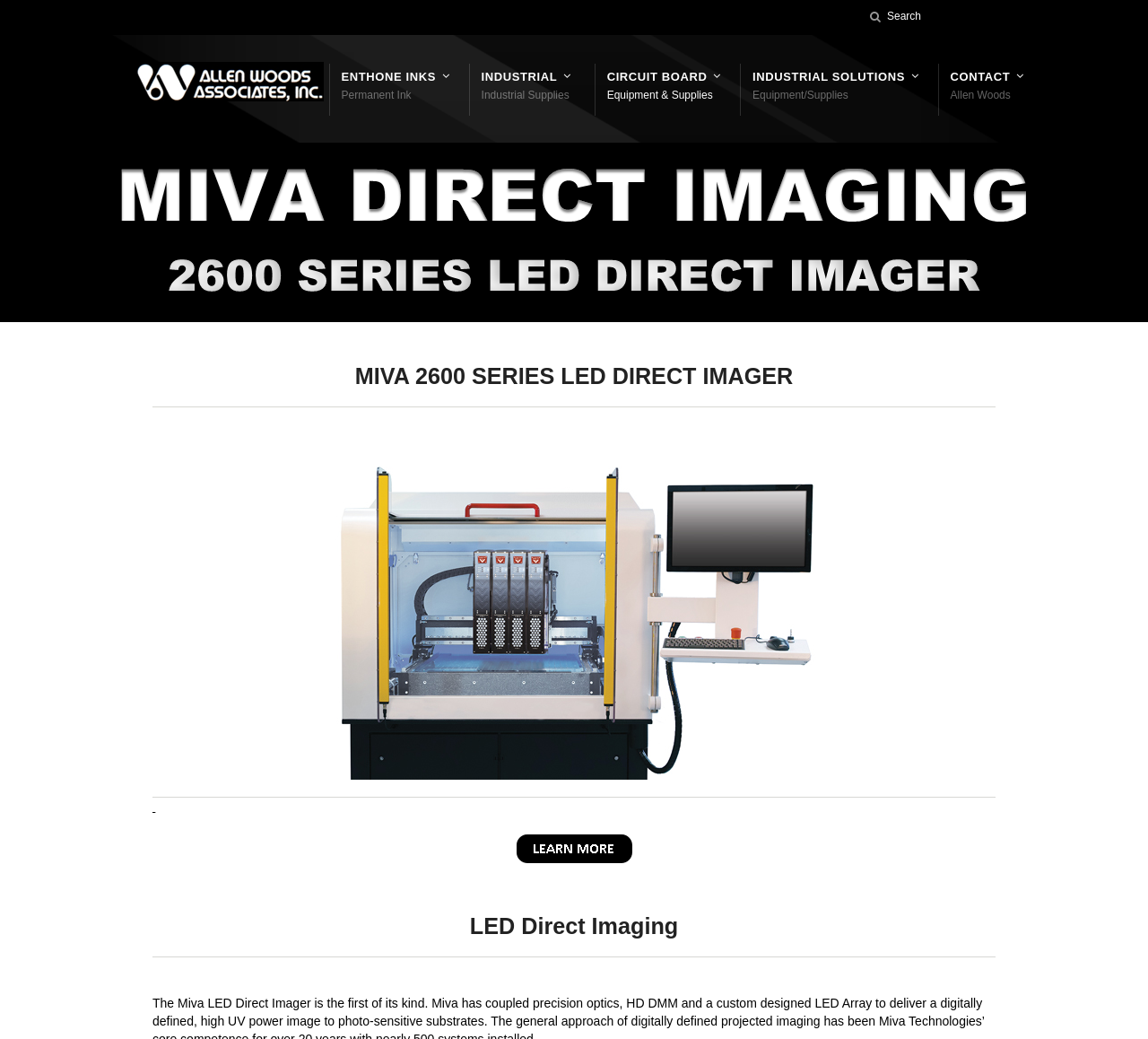Analyze the image and provide a detailed answer to the question: What is the name of the company?

I found the company name by looking at the link element with the text 'Allen Woods Group' which is located at the top of the webpage, and it is also accompanied by an image with the same name.